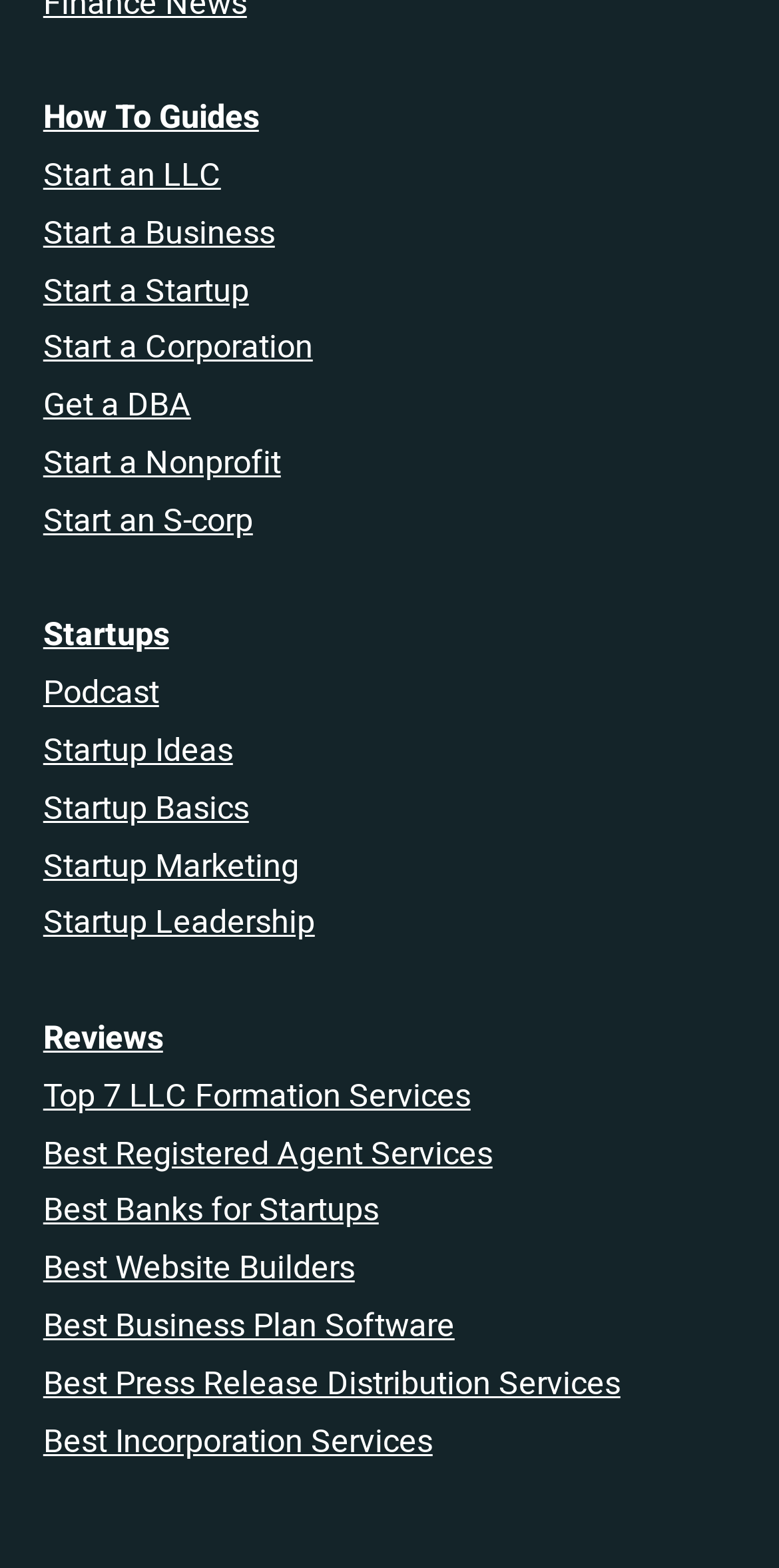Carefully examine the image and provide an in-depth answer to the question: What is the topic of the link at the bottom of the page?

I looked at the links on the page and found that the one at the bottom is 'Best Incorporation Services'. This link is likely related to services that help with incorporating a business.